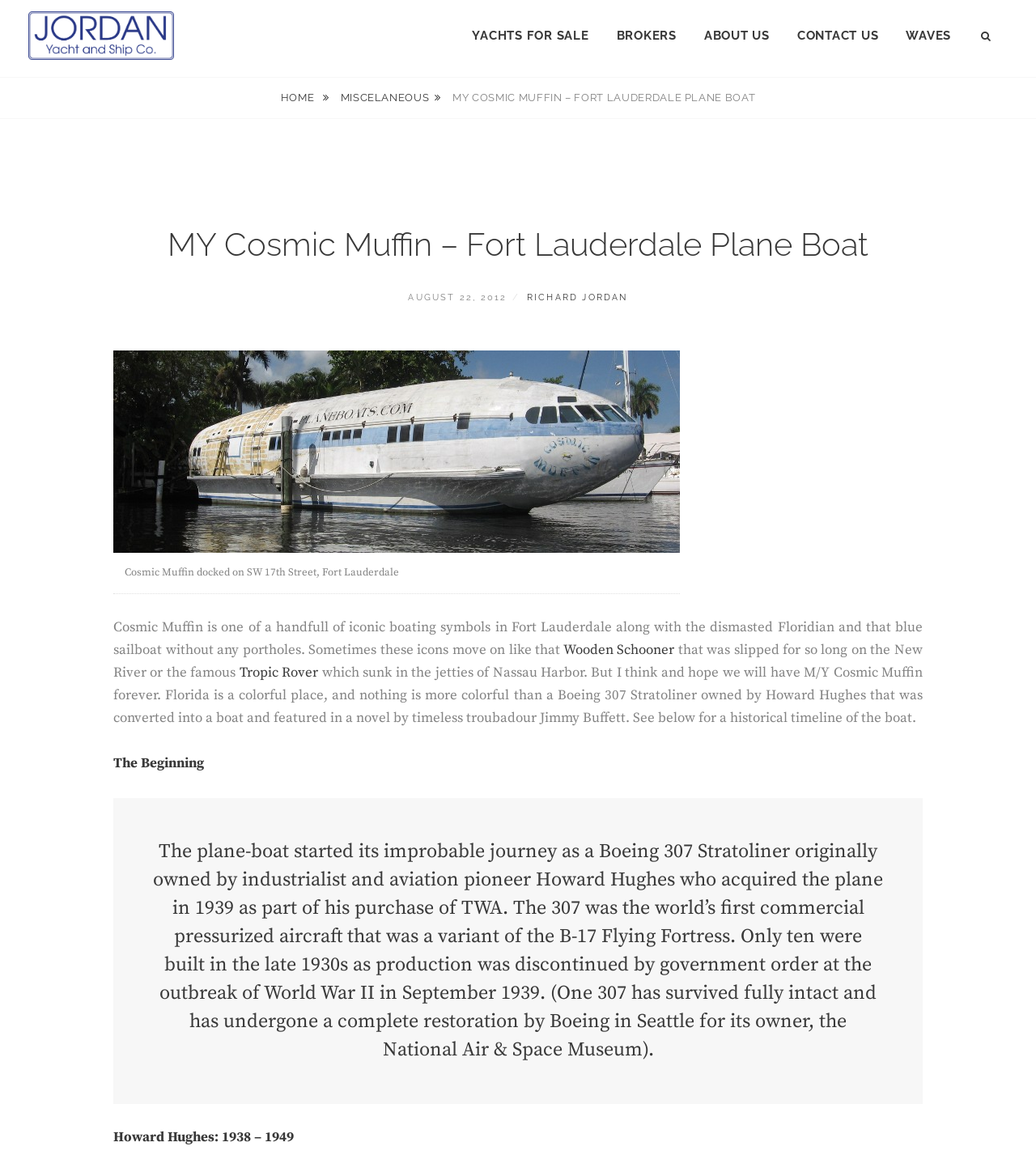Can you find the bounding box coordinates for the element to click on to achieve the instruction: "View the 'WAVES' page"?

[0.863, 0.012, 0.93, 0.048]